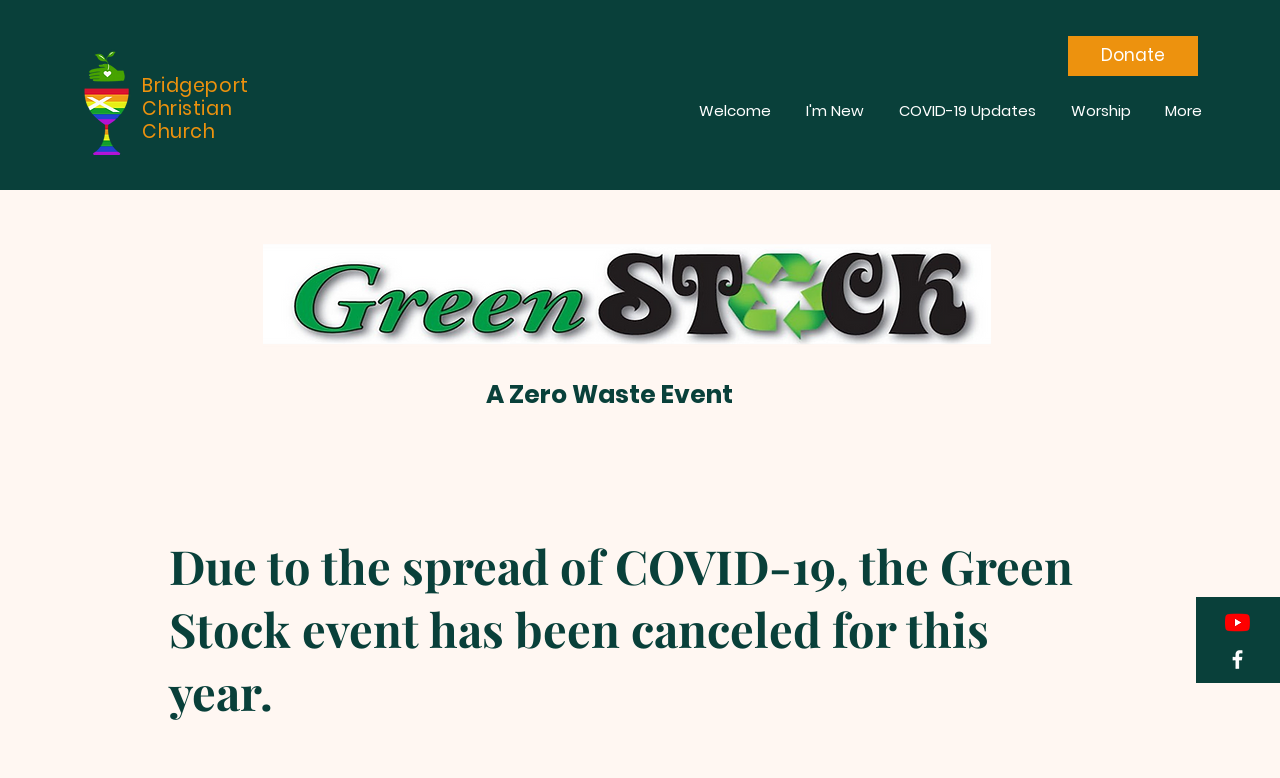Please give a succinct answer using a single word or phrase:
What is the main navigation section of the webpage?

Site